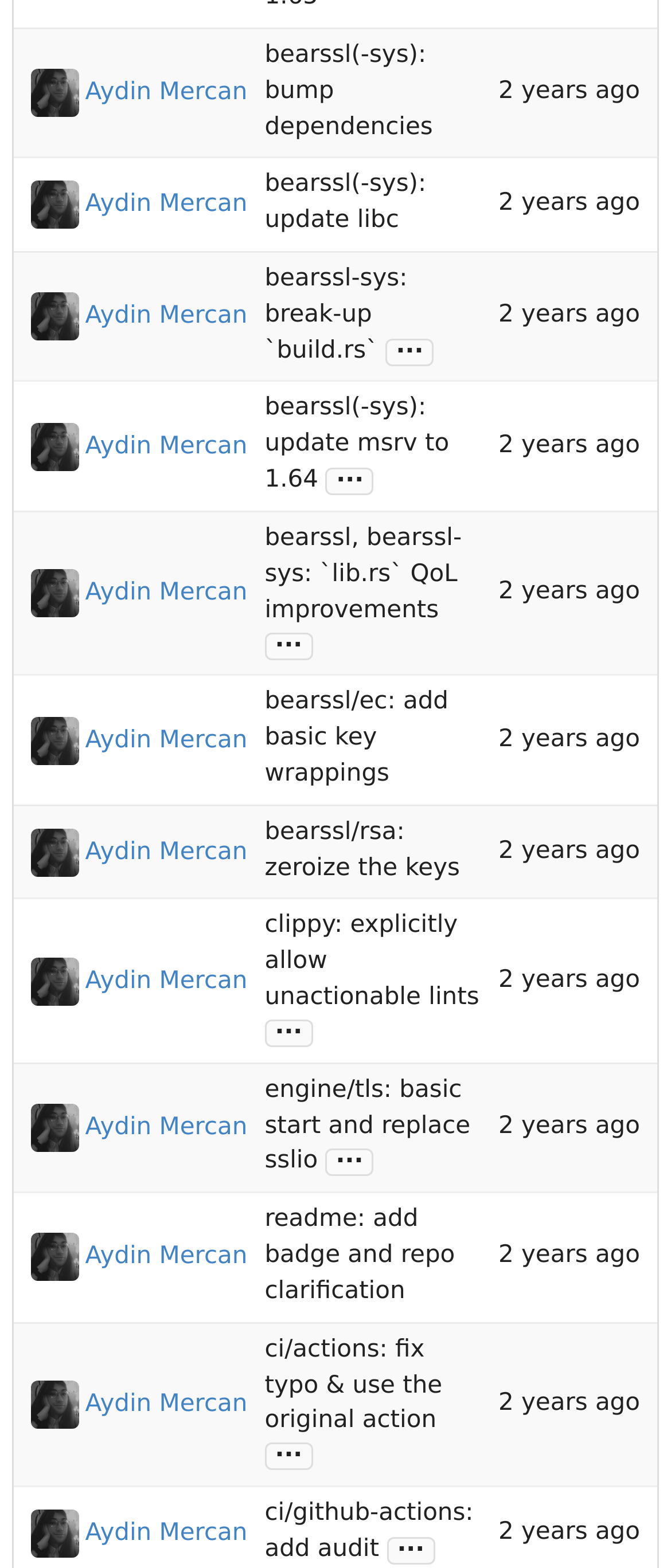Kindly determine the bounding box coordinates for the clickable area to achieve the given instruction: "Read about bearssl(-sys): bump dependencies".

[0.394, 0.026, 0.645, 0.089]